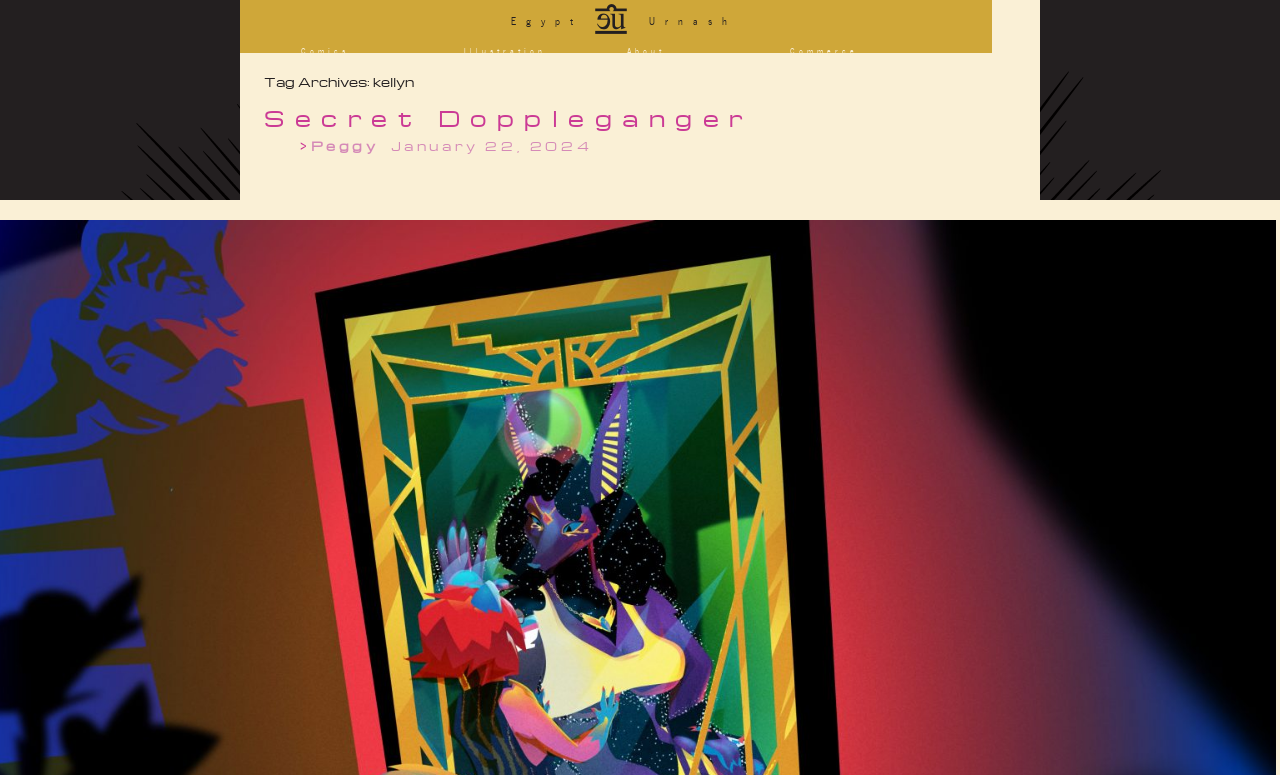Pinpoint the bounding box coordinates of the area that must be clicked to complete this instruction: "Check Bio and bibliography".

[0.49, 0.075, 0.6, 0.106]